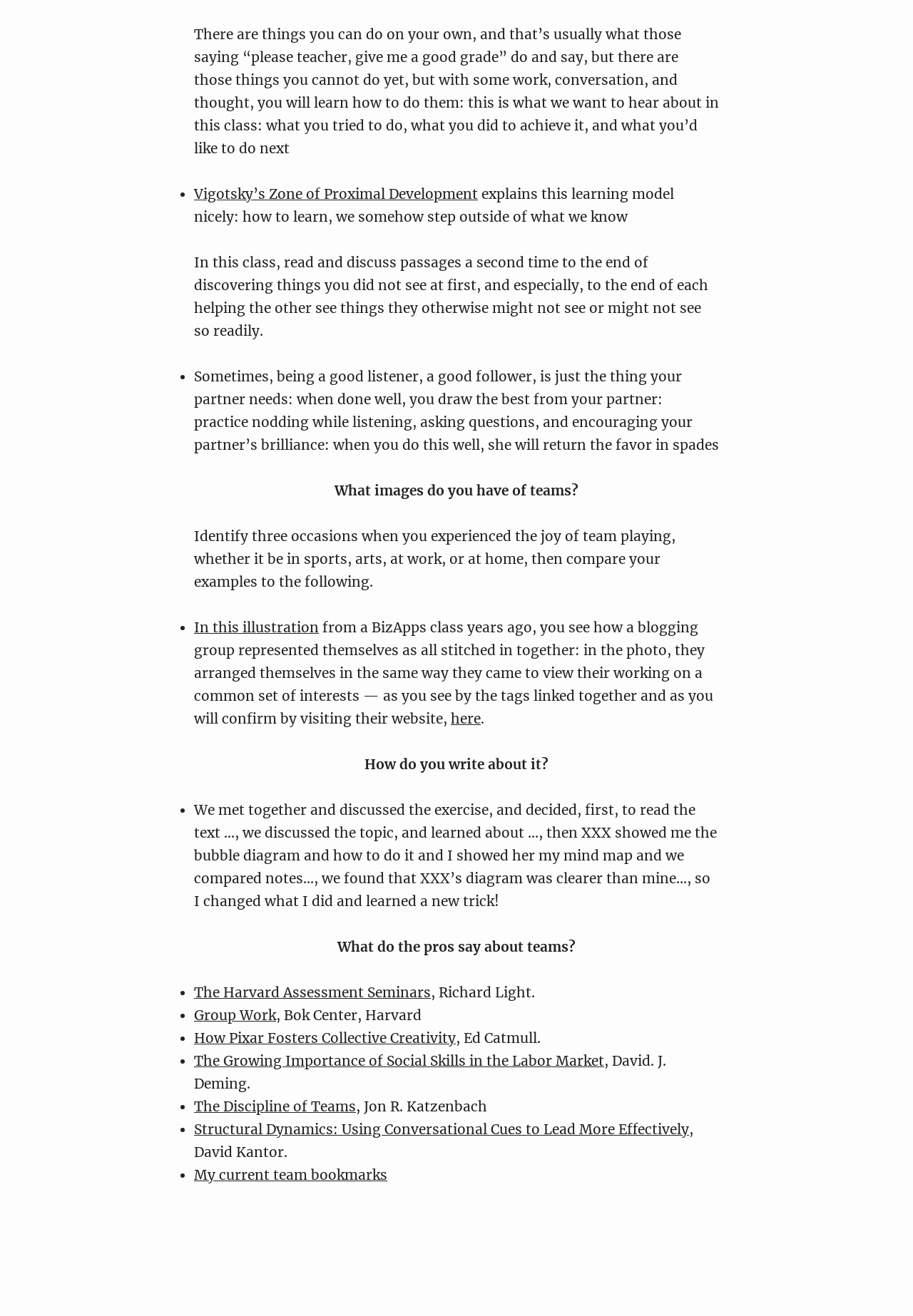Based on what you see in the screenshot, provide a thorough answer to this question: What is Vigotsky’s Zone of Proximal Development about?

This question can be answered by reading the text associated with the link 'Vigotsky’s Zone of Proximal Development', which explains that it is a learning model that describes how to learn by stepping outside of what we know.